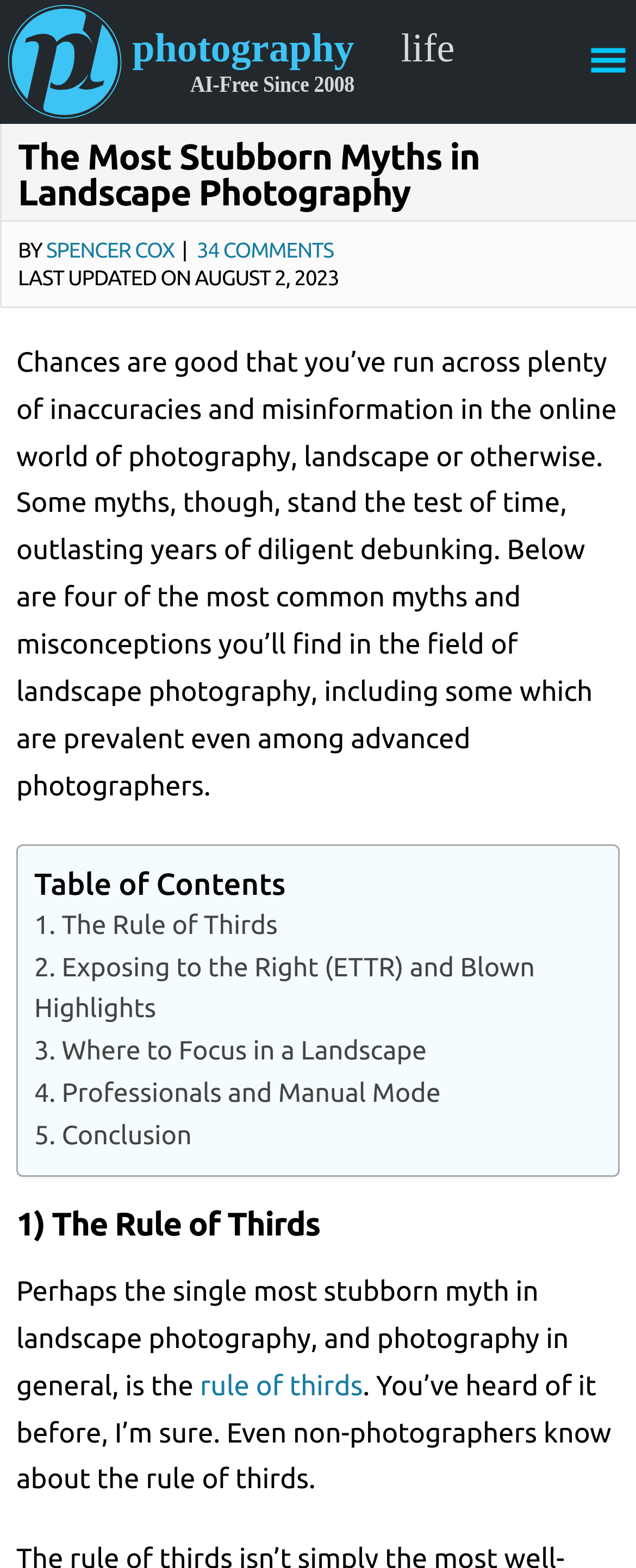Show the bounding box coordinates of the element that should be clicked to complete the task: "View the comments".

[0.309, 0.153, 0.524, 0.167]